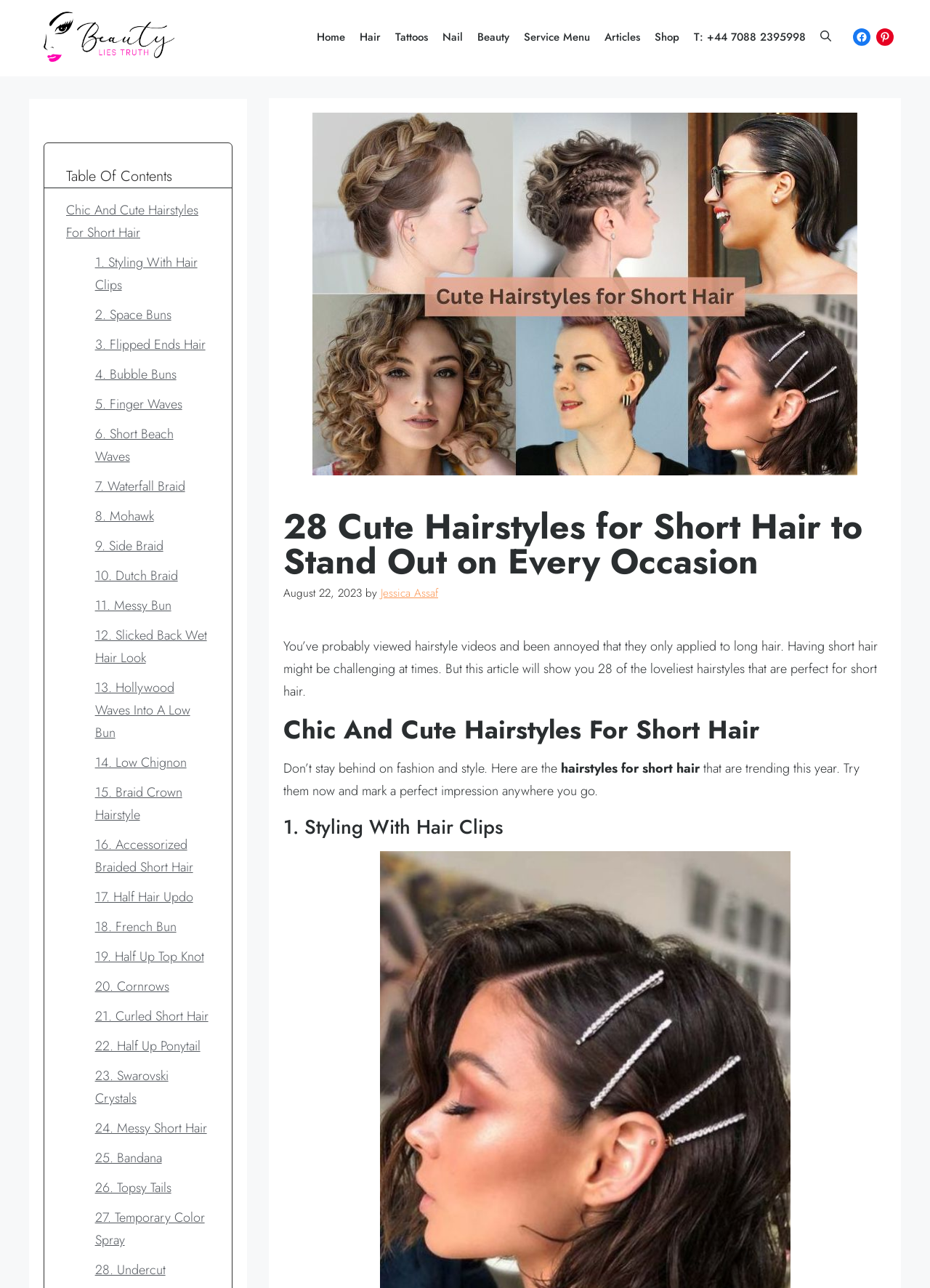Locate the UI element that matches the description Home in the webpage screenshot. Return the bounding box coordinates in the format (top-left x, top-left y, bottom-right x, bottom-right y), with values ranging from 0 to 1.

None